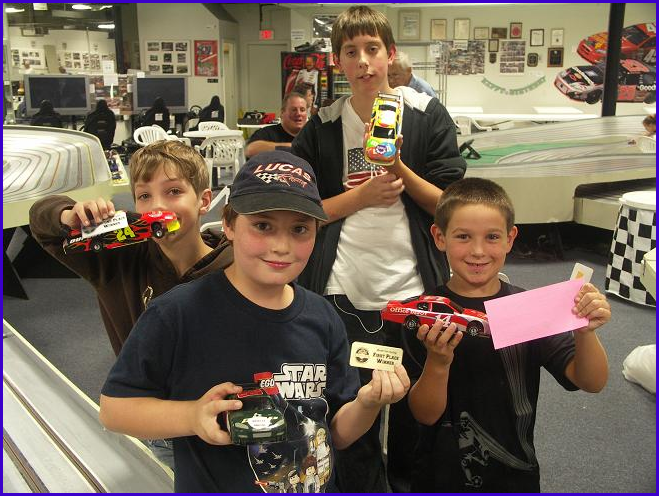What is the theme of one boy's shirt?
Based on the screenshot, answer the question with a single word or phrase.

Star Wars